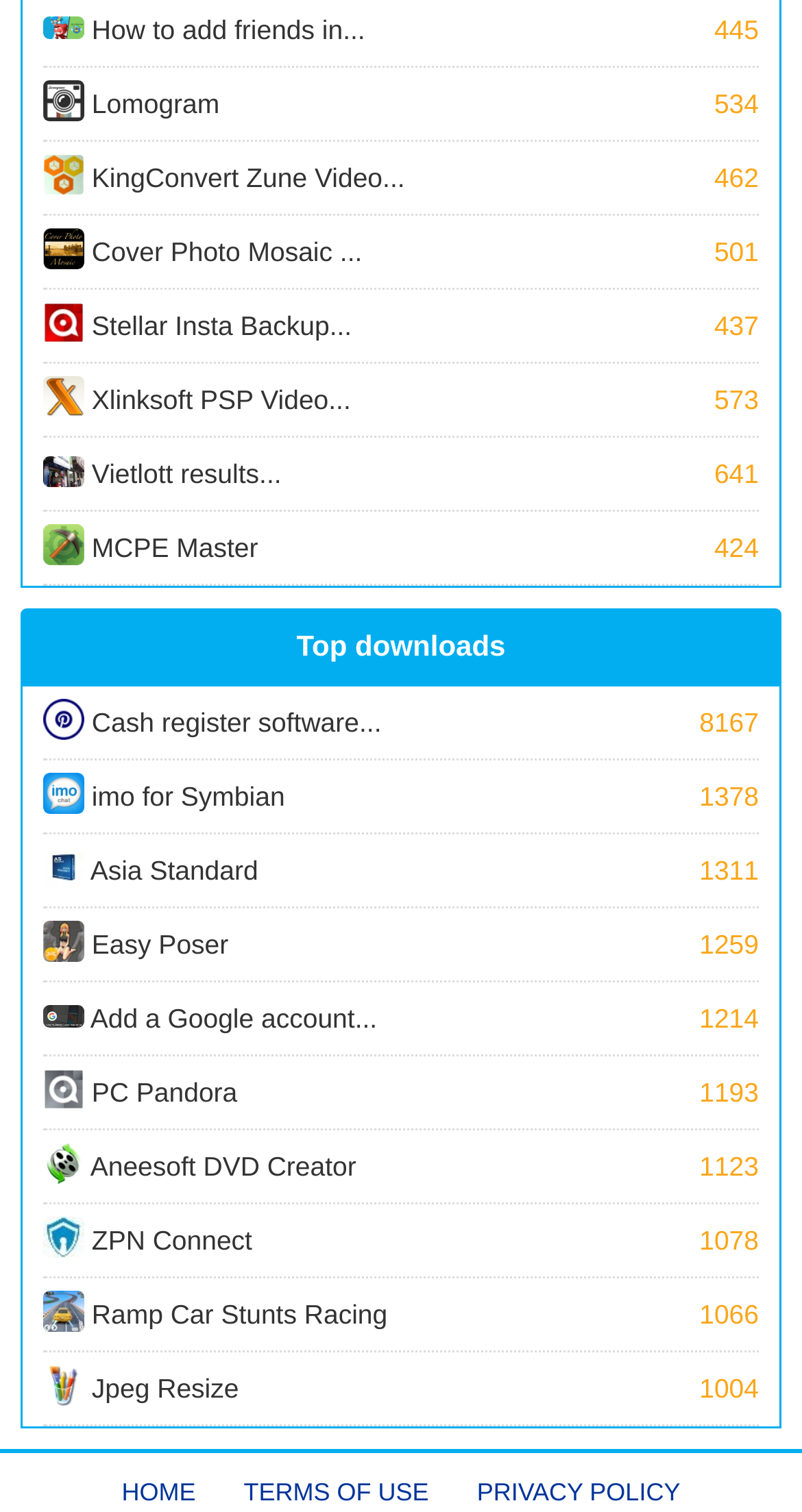Please locate the bounding box coordinates of the element that should be clicked to achieve the given instruction: "Read terms of use".

[0.304, 0.975, 0.535, 1.0]